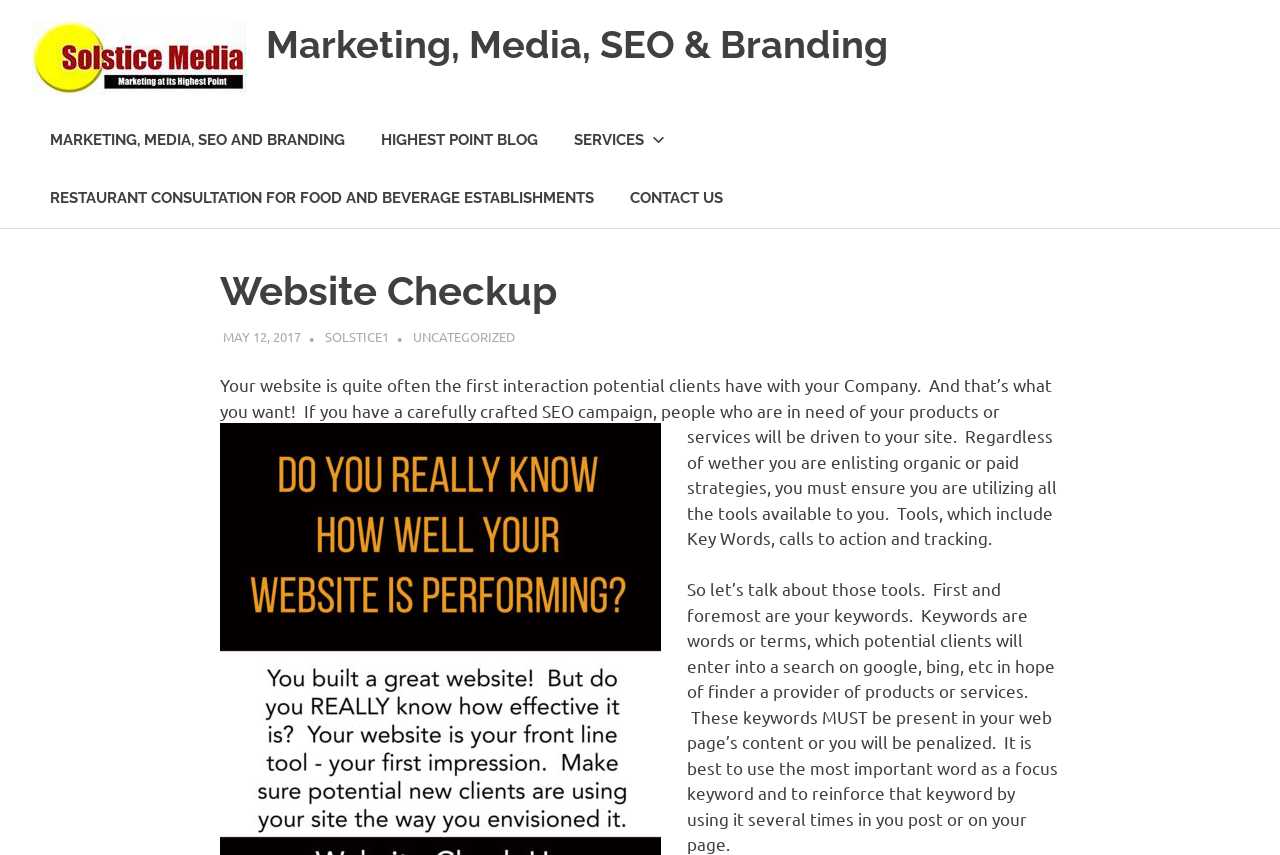Please provide a detailed answer to the question below based on the screenshot: 
What is the consequence of not using keywords in web page content?

The webpage content states that if keywords are not present in the web page's content, the website will be penalized. This suggests that not using keywords in web page content will have a negative impact on the website's search engine ranking.